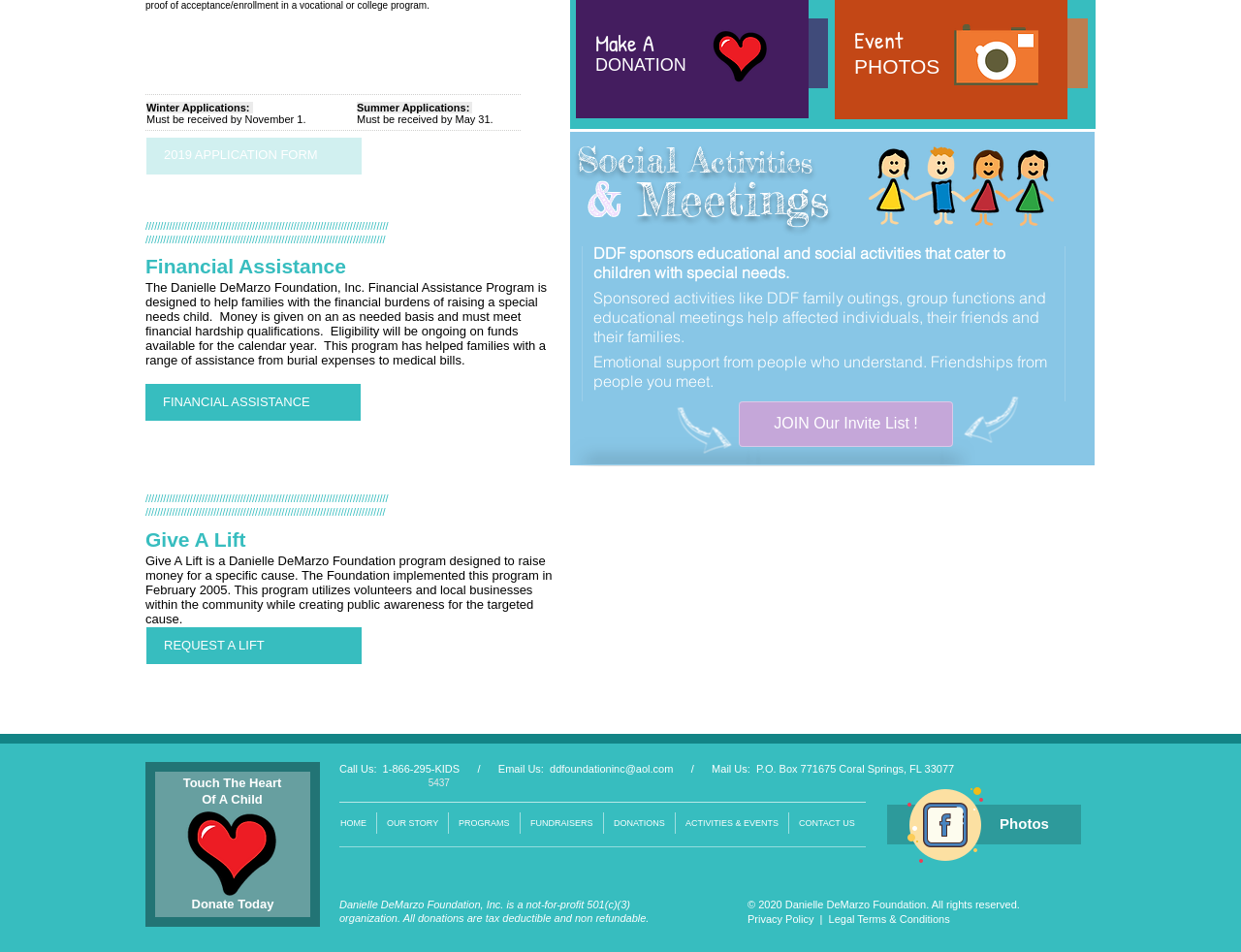Given the element description 2019 APPLICATION FORM, specify the bounding box coordinates of the corresponding UI element in the format (top-left x, top-left y, bottom-right x, bottom-right y). All values must be between 0 and 1.

[0.118, 0.144, 0.291, 0.183]